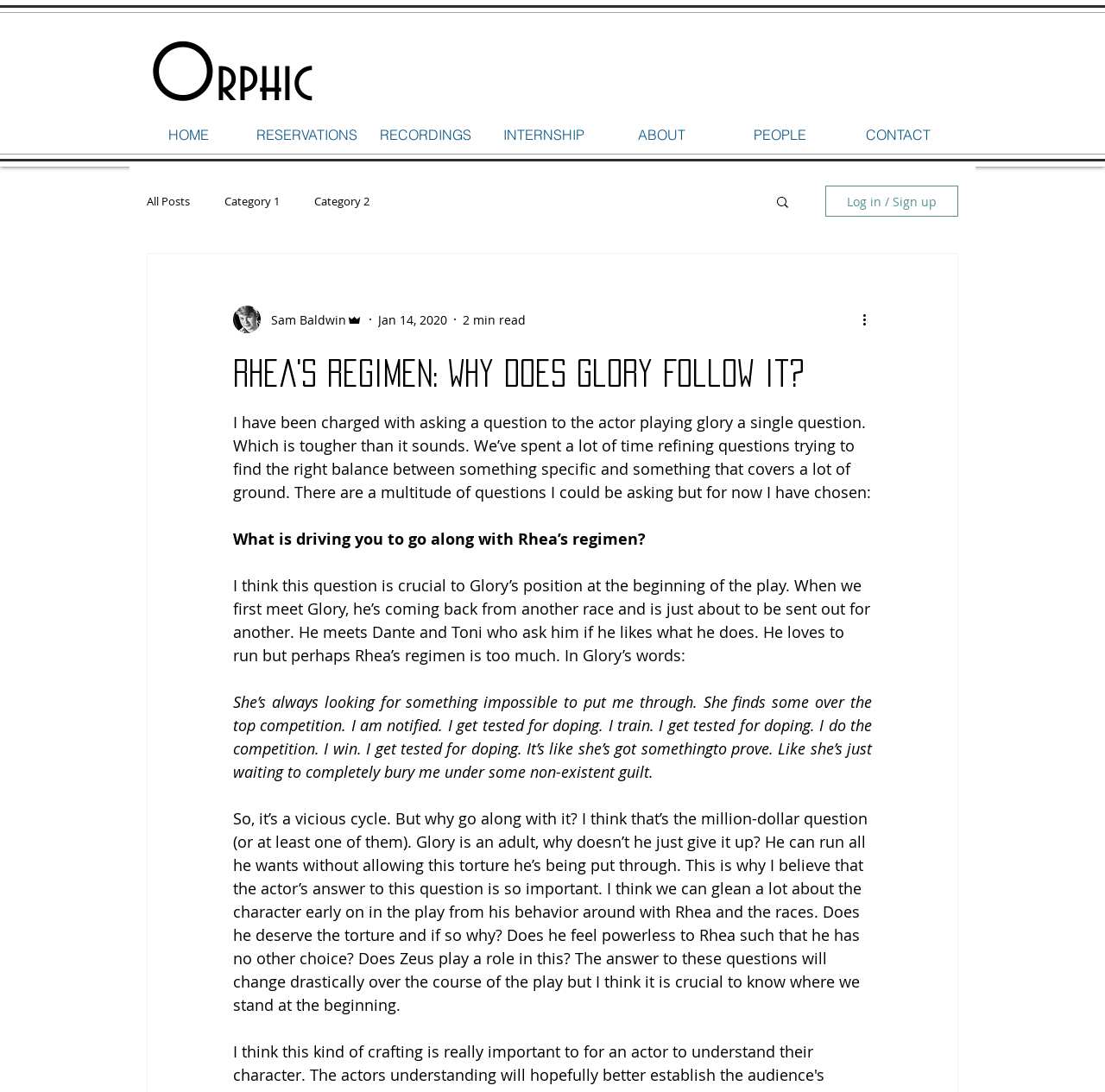Give a one-word or one-phrase response to the question:
What is the date of the blog post?

Jan 14, 2020